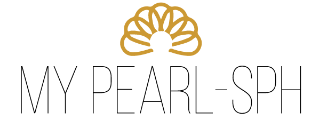Provide your answer in one word or a succinct phrase for the question: 
What is the font style of the brand name?

Modern and sleek